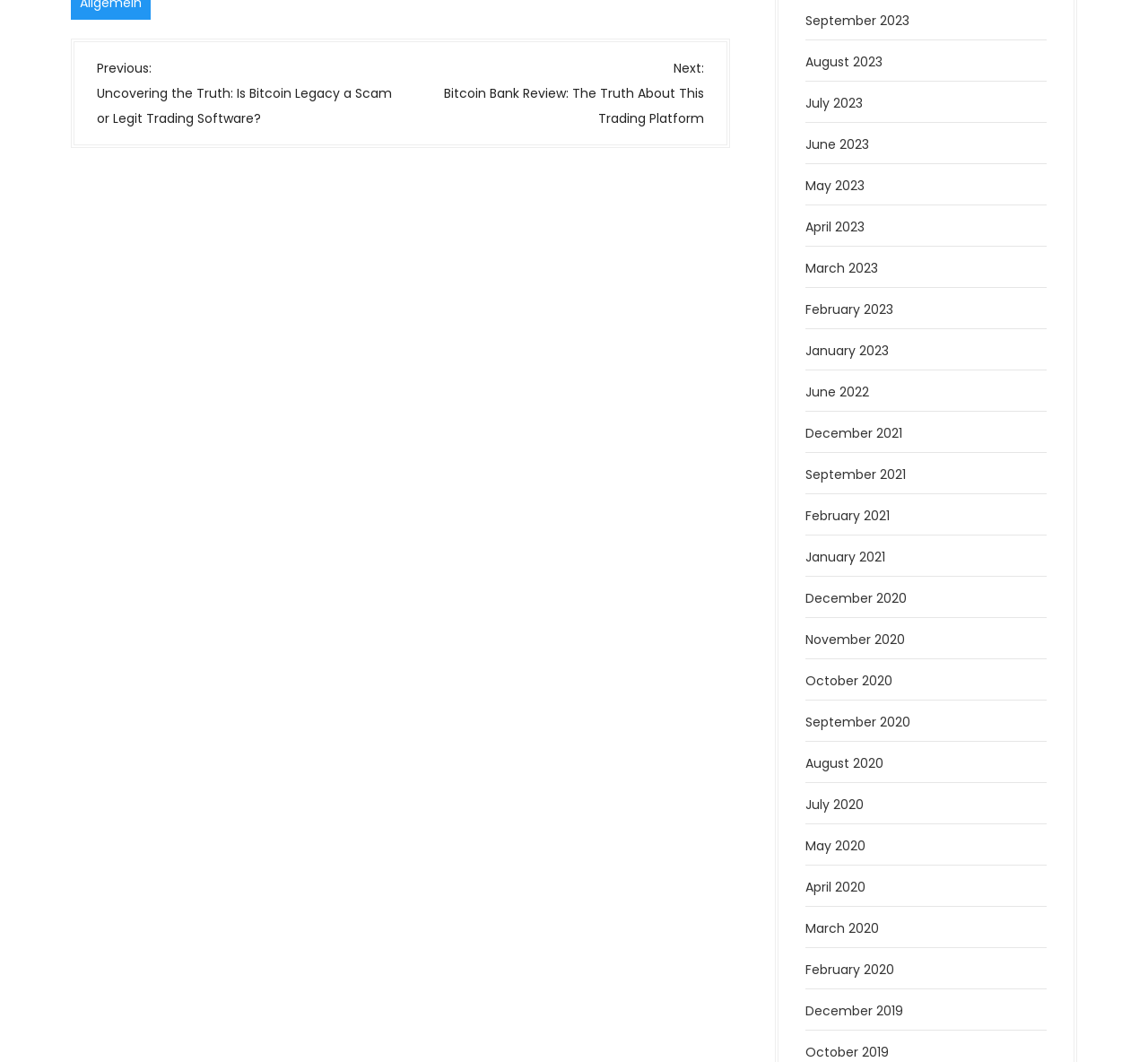What is the previous post?
Examine the screenshot and reply with a single word or phrase.

Uncovering the Truth: Is Bitcoin Legacy a Scam or Legit Trading Software?